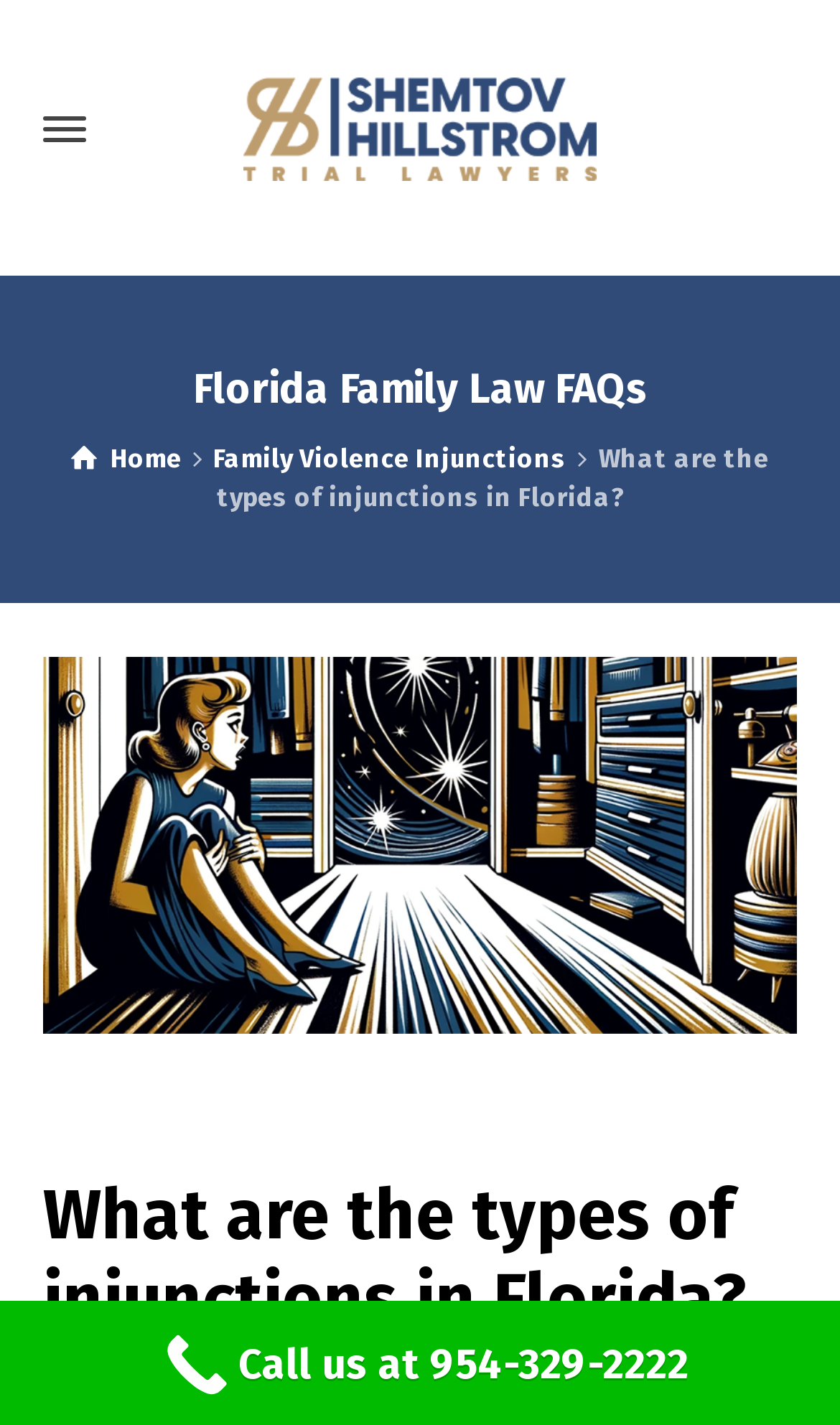What is the topic of the webpage?
Provide an in-depth answer to the question, covering all aspects.

The topic of the webpage can be inferred from the heading 'What are the types of injunctions in Florida?' and the content of the webpage, which suggests that it is discussing injunctions in Florida.